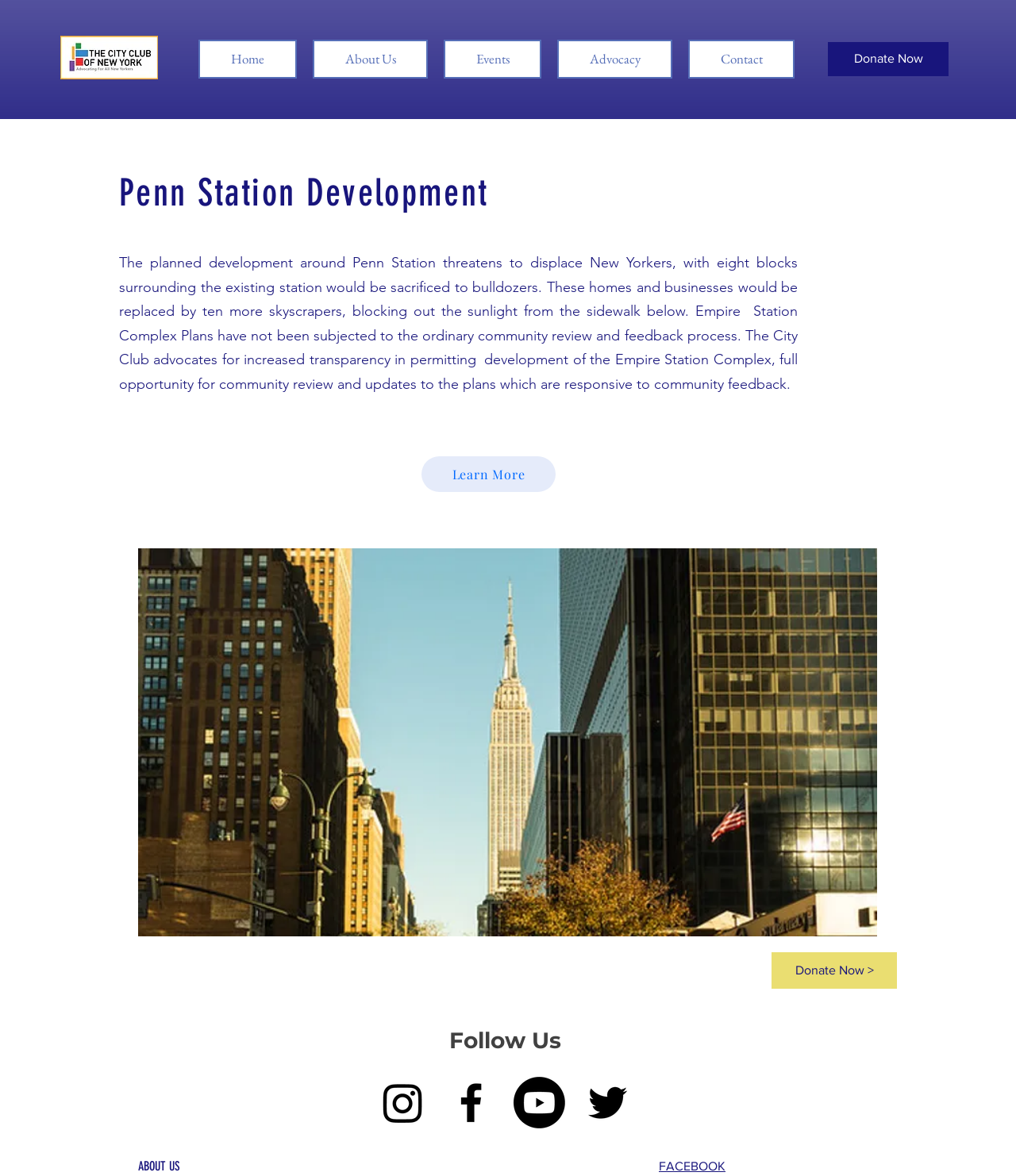Please identify the bounding box coordinates of the element I should click to complete this instruction: 'Donate Now'. The coordinates should be given as four float numbers between 0 and 1, like this: [left, top, right, bottom].

[0.815, 0.036, 0.934, 0.065]